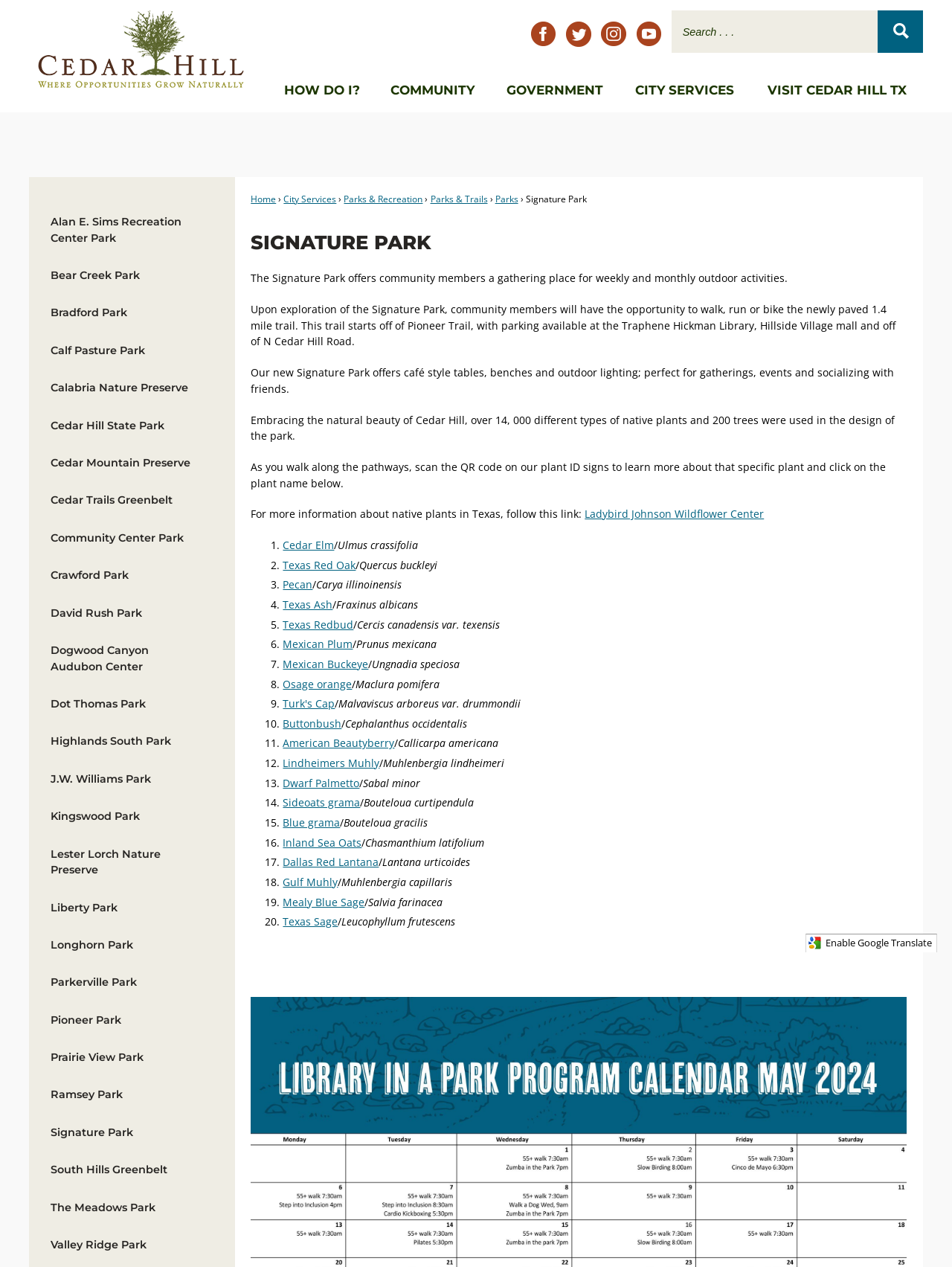Give a comprehensive overview of the webpage, including key elements.

The webpage is the official website of Signature Park in Cedar Hill, Texas. At the top, there is a link to skip to the main content, followed by a homepage link with an accompanying image. Below this, there is a row of social media links, including Facebook, Twitter, Instagram, and YouTube, each with its respective icon.

To the right of the social media links, there is a search region with a text box and a "Go to Site Search" button. Below this, there is a vertical menu with several menu items, including "HOW DO I?", "COMMUNITY", "GOVERNMENT", "CITY SERVICES", and "VISIT CEDAR HILL TX".

The main content of the page is divided into several sections. The first section has a heading "SIGNATURE PARK" and a brief description of the park, followed by several paragraphs of text that describe the park's features, including a 1.4-mile trail, café-style tables, benches, and outdoor lighting. The text also mentions the use of native plants and trees in the park's design.

Below this, there is a list of native plants found in the park, with links to learn more about each plant. The list includes plants such as Cedar Elm, Texas Red Oak, Pecan, and Mexican Buckeye.

Overall, the webpage provides information about Signature Park, its features, and its design, as well as resources to learn more about the native plants found in the park.